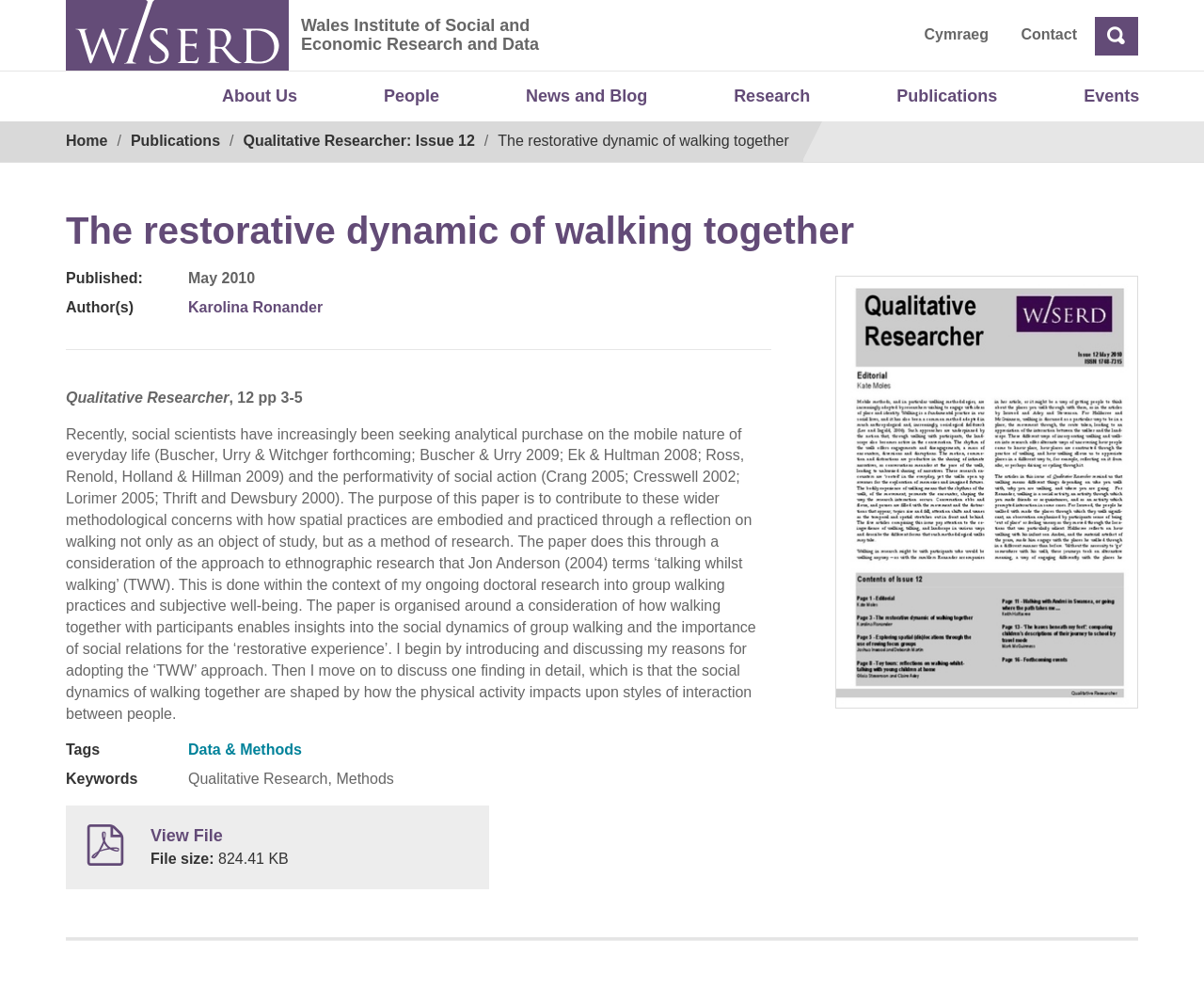Provide a thorough summary of the webpage.

This webpage is about a research publication titled "The restorative dynamic of walking together" from the Wales Institute of Social and Economic Research and Data. At the top left corner, there is a logo of the institute, and next to it, the institute's name is written in a link. On the top right corner, there are links to "Cymraeg", "Contact", and a search bar.

Below the top section, there is a navigation menu with links to "About Us", "People", "News and Blog", "Research", "Publications", and "Events". Underneath the navigation menu, there is a breadcrumb navigation showing the path "Home > Publications > Qualitative Researcher: Issue 12 > The restorative dynamic of walking together".

The main content of the webpage is an article with a heading "The restorative dynamic of walking together". Below the heading, there is information about the publication, including the publication date "May 2010" and the author "Karolina Ronander". The article's content is a long text discussing the methodology of researching social dynamics through walking, with references to various academic sources.

On the right side of the article, there are tags and keywords related to the publication, including "Data & Methods" and "Qualitative Research, Methods". At the bottom of the page, there is a link to "View File" and information about the file size.